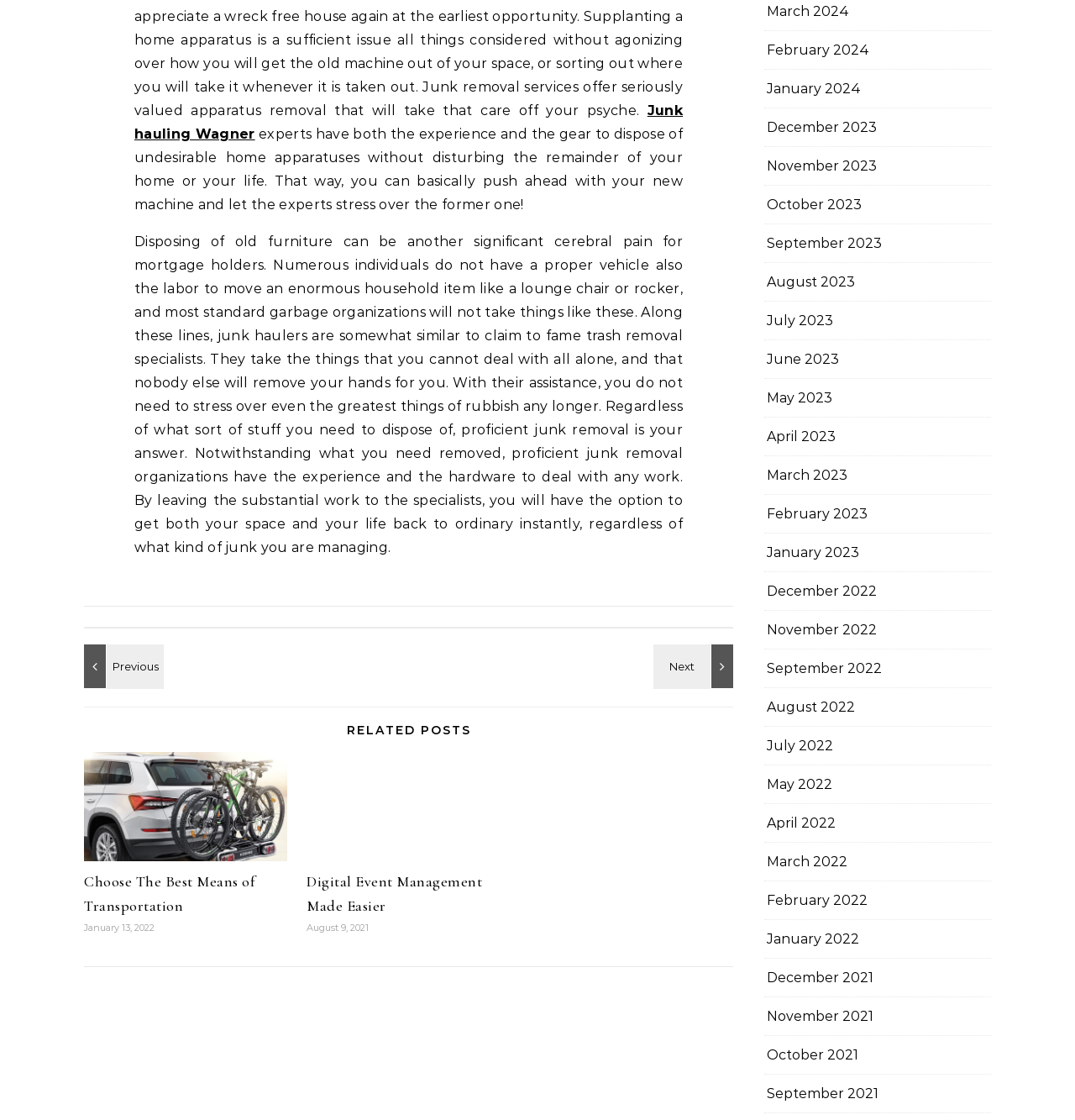How many related posts are listed?
Ensure your answer is thorough and detailed.

There are two related posts listed at the bottom of the page, with headings 'Choose The Best Means of Transportation' and 'Digital Event Management Made Easier', each with a link and a date.